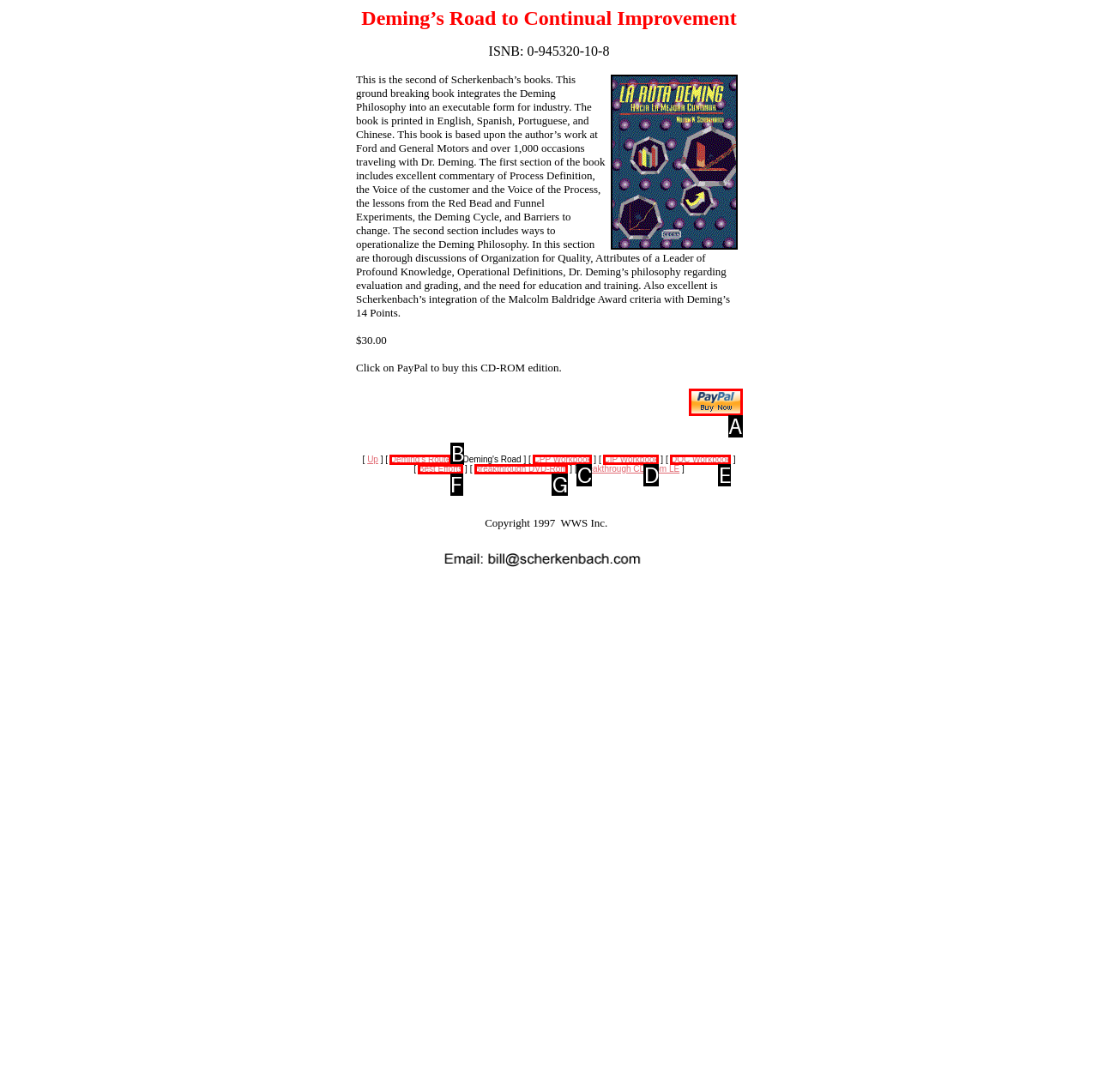Match the description: Novato Country Garden Revisited to the appropriate HTML element. Respond with the letter of your selected option.

None